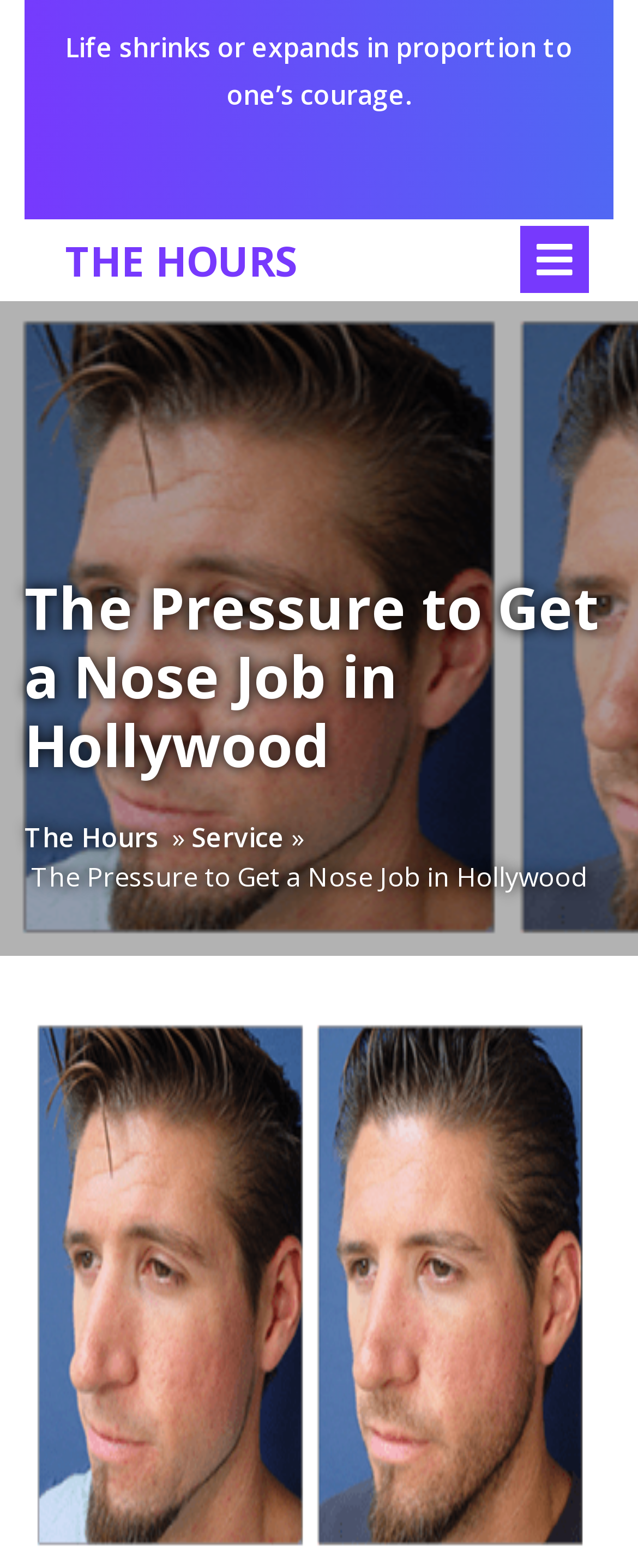Explain in detail what you observe on this webpage.

The webpage appears to be an article or blog post titled "The Pressure to Get a Nose Job in Hollywood" from a publication called "The Hours". At the top of the page, there is a quote "Life shrinks or expands in proportion to one’s courage." taking up most of the width. Below the quote, there is a link to "THE HOURS" on the left, and a menu toggle button on the right, which is currently closed.

The main title of the article "The Pressure to Get a Nose Job in Hollywood" is prominently displayed in a large font, spanning the full width of the page. Underneath the title, there are three links in a row: "The Hours", a separator, and "Service". The article's content begins below these links, with the title "The Pressure to Get a Nose Job in Hollywood" repeated in a smaller font.